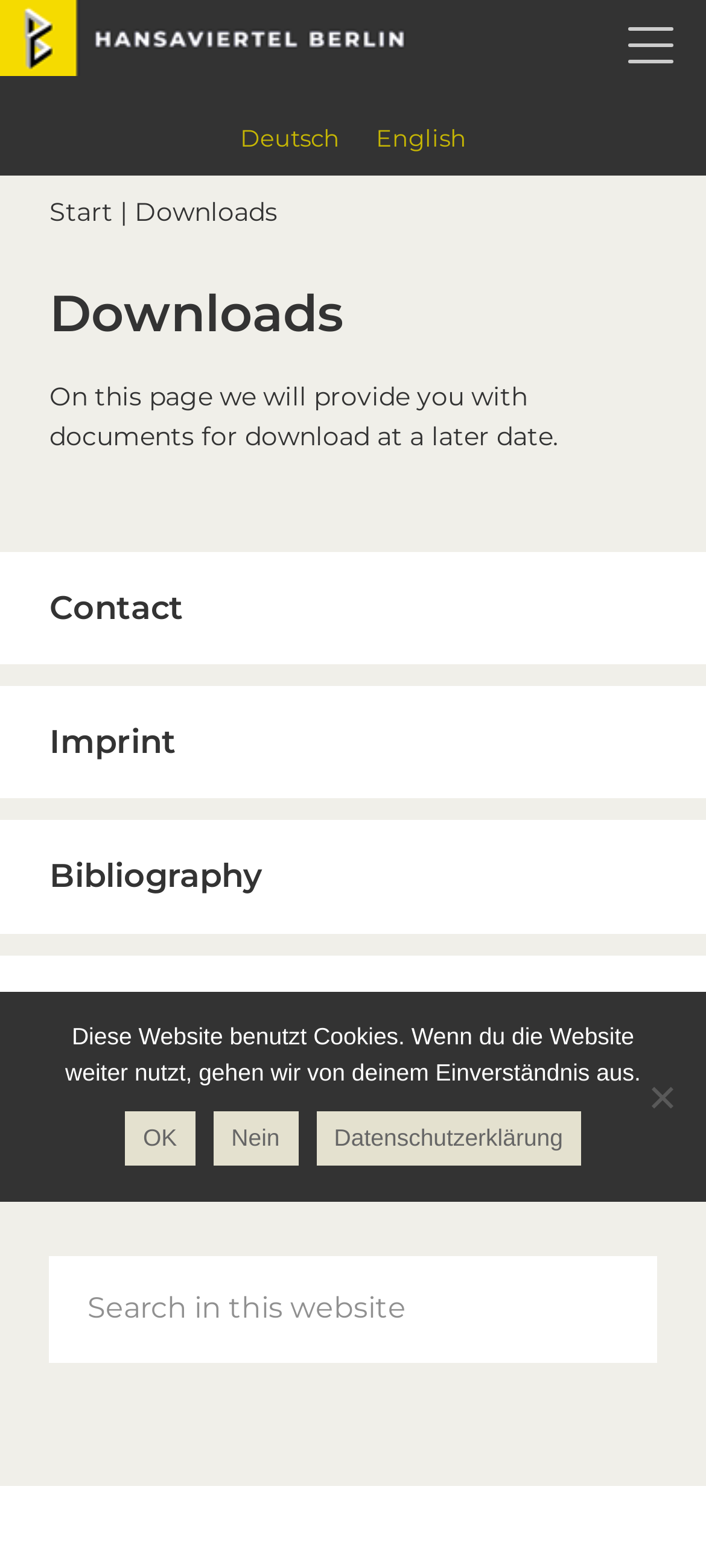Please pinpoint the bounding box coordinates for the region I should click to adhere to this instruction: "Select the 'English' language".

[0.506, 0.074, 0.686, 0.103]